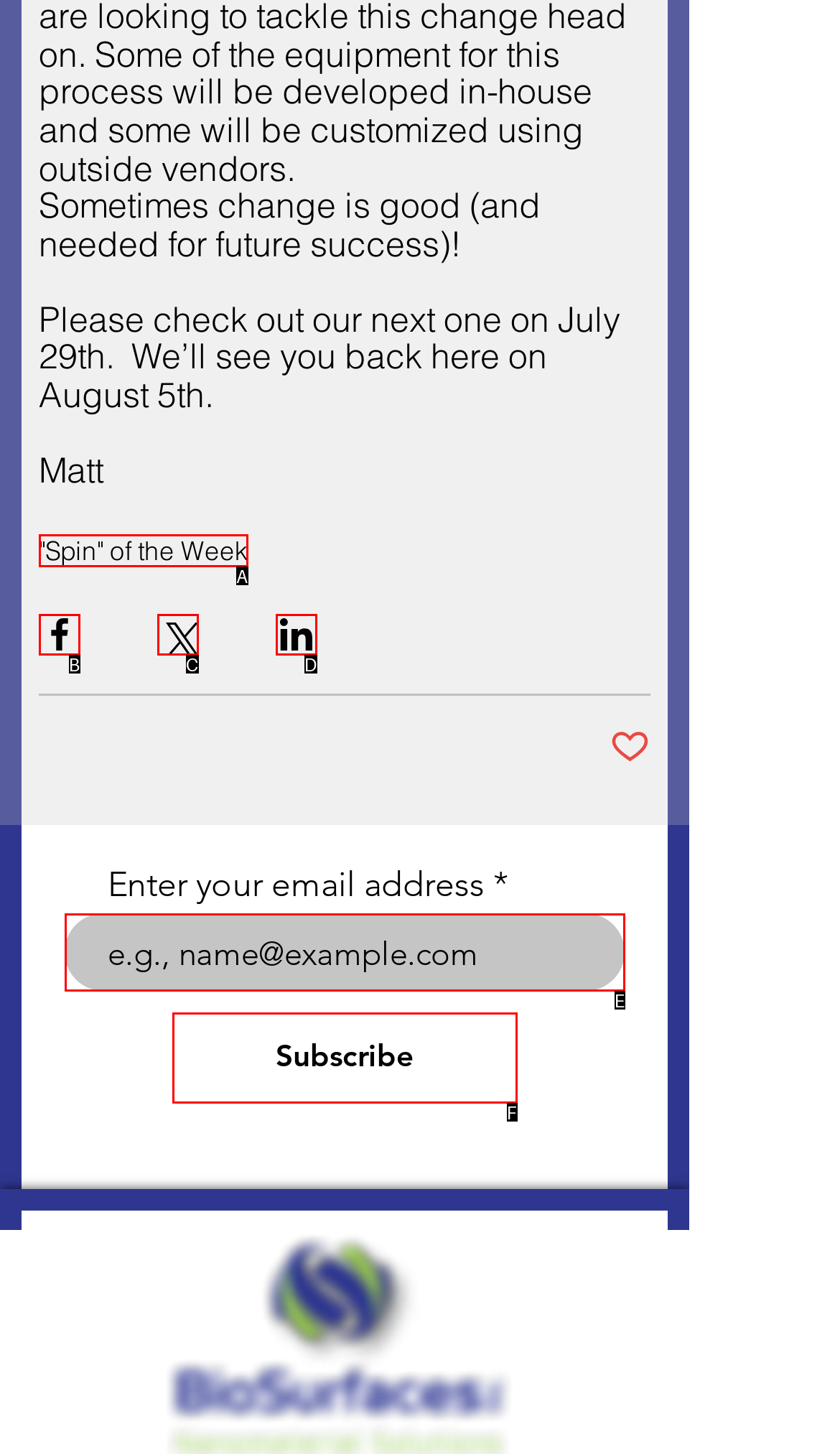Using the provided description: Subscribe, select the HTML element that corresponds to it. Indicate your choice with the option's letter.

F